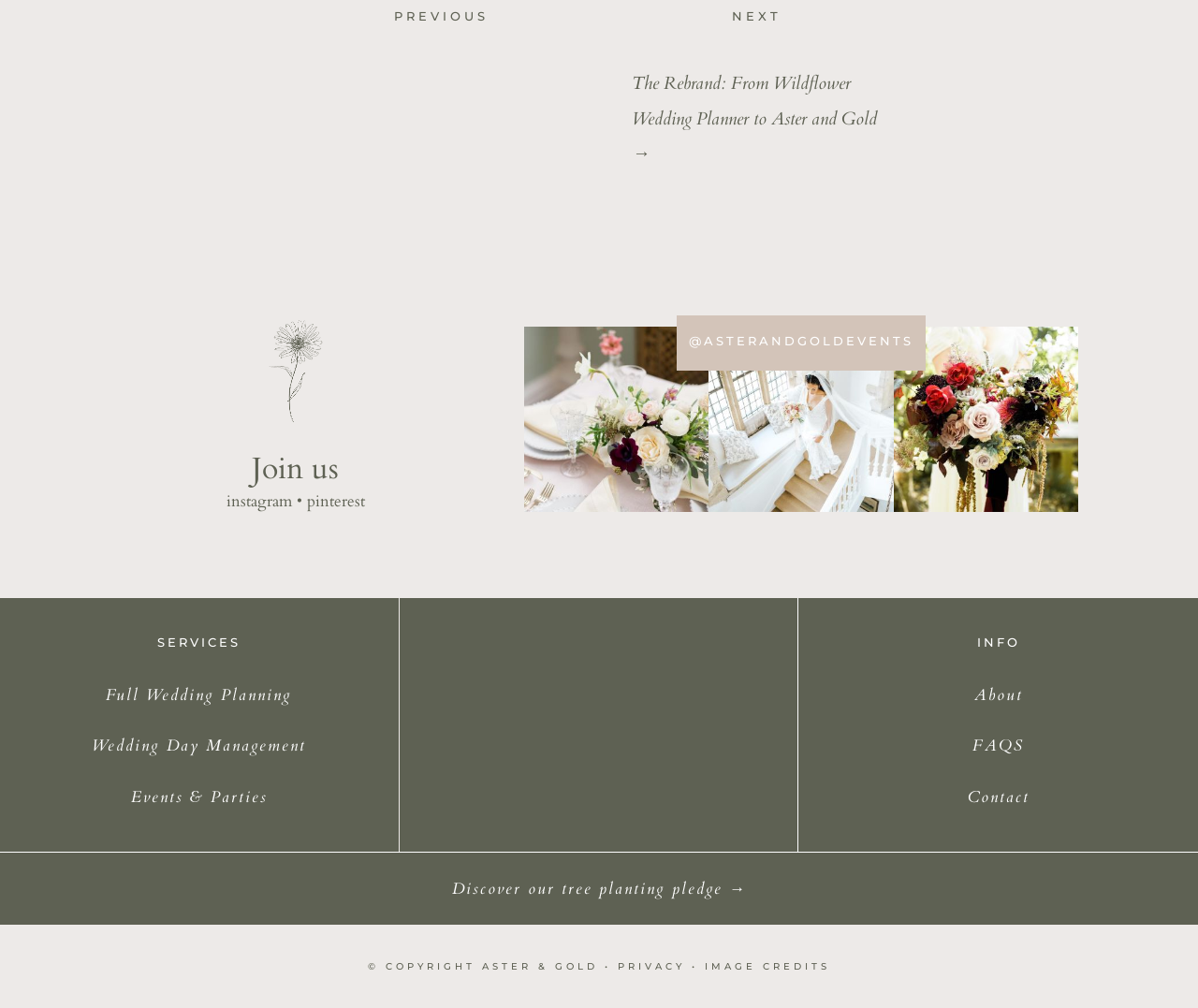Carefully observe the image and respond to the question with a detailed answer:
What are the services offered by the wedding planner?

The services offered by the wedding planner can be found in the 'SERVICES' section, which is located at the bottom of the webpage. The three services listed are 'Full Wedding Planning', 'Wedding Day Management', and 'Events & Parties'.